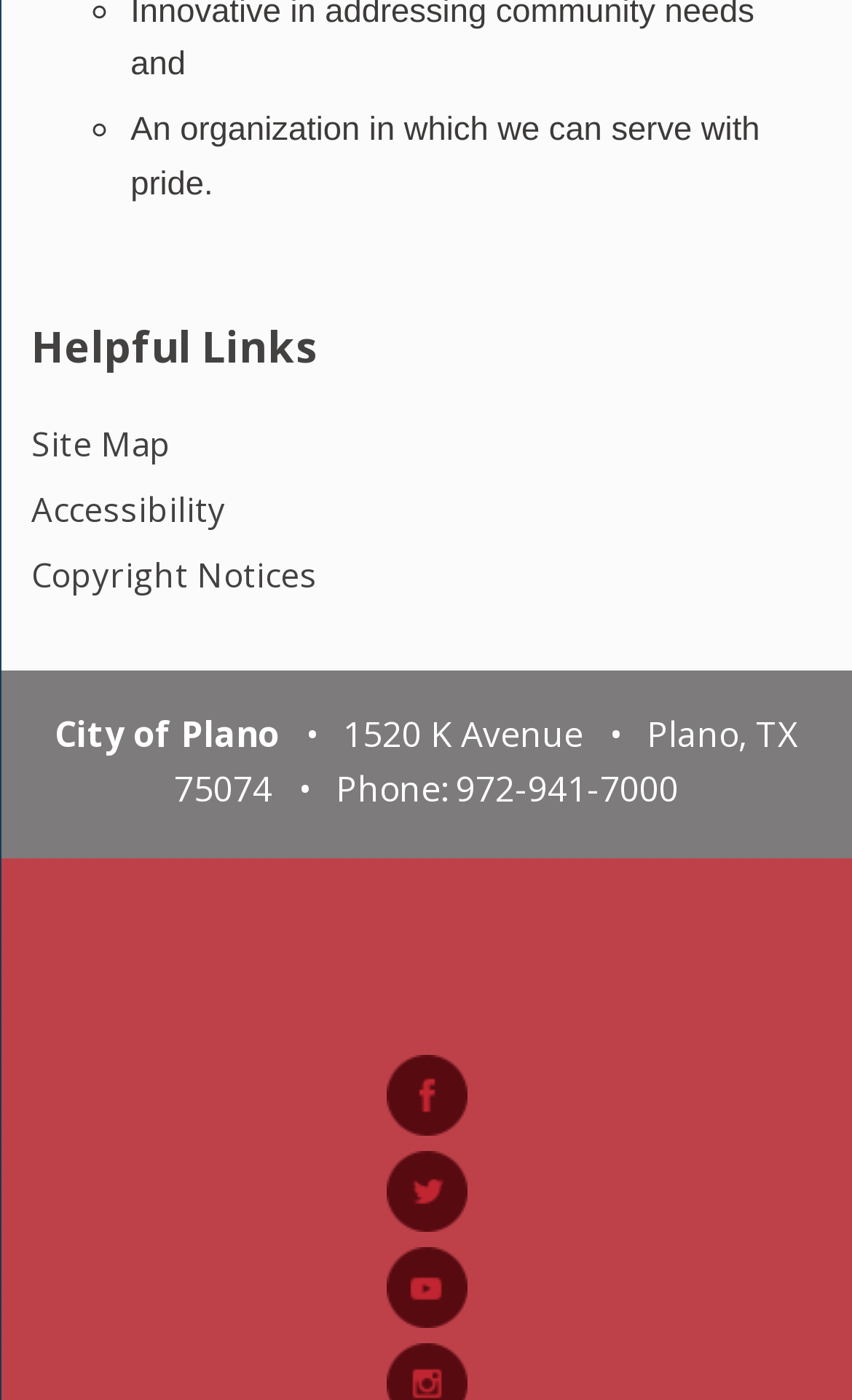Can you specify the bounding box coordinates for the region that should be clicked to fulfill this instruction: "Click the LINKS button".

None